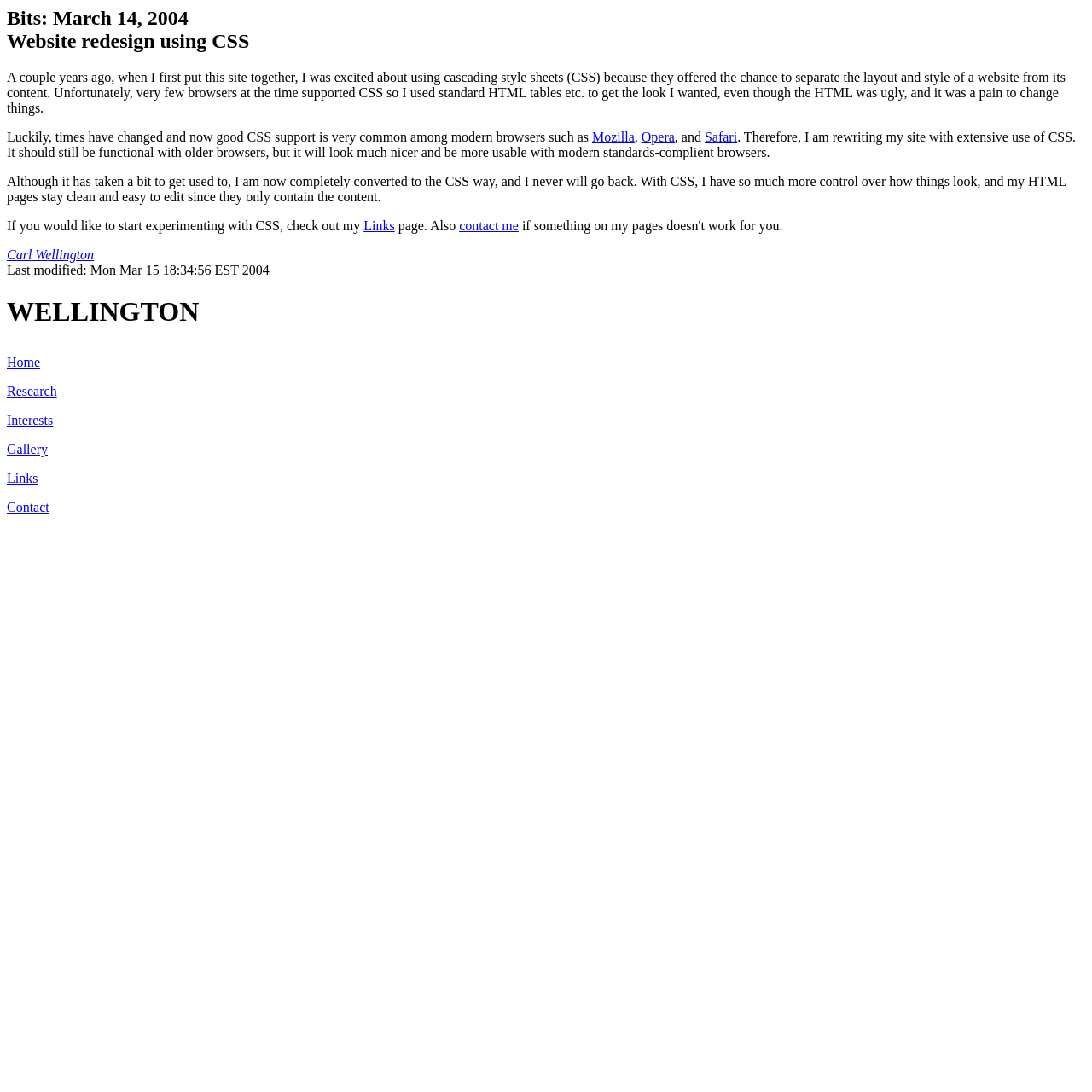Can you give a comprehensive explanation to the question given the content of the image?
What is the purpose of rewriting the website?

I found the purpose of rewriting the website by reading the StaticText element that mentions 'rewriting my site with extensive use of CSS' which is located near the top of the webpage.